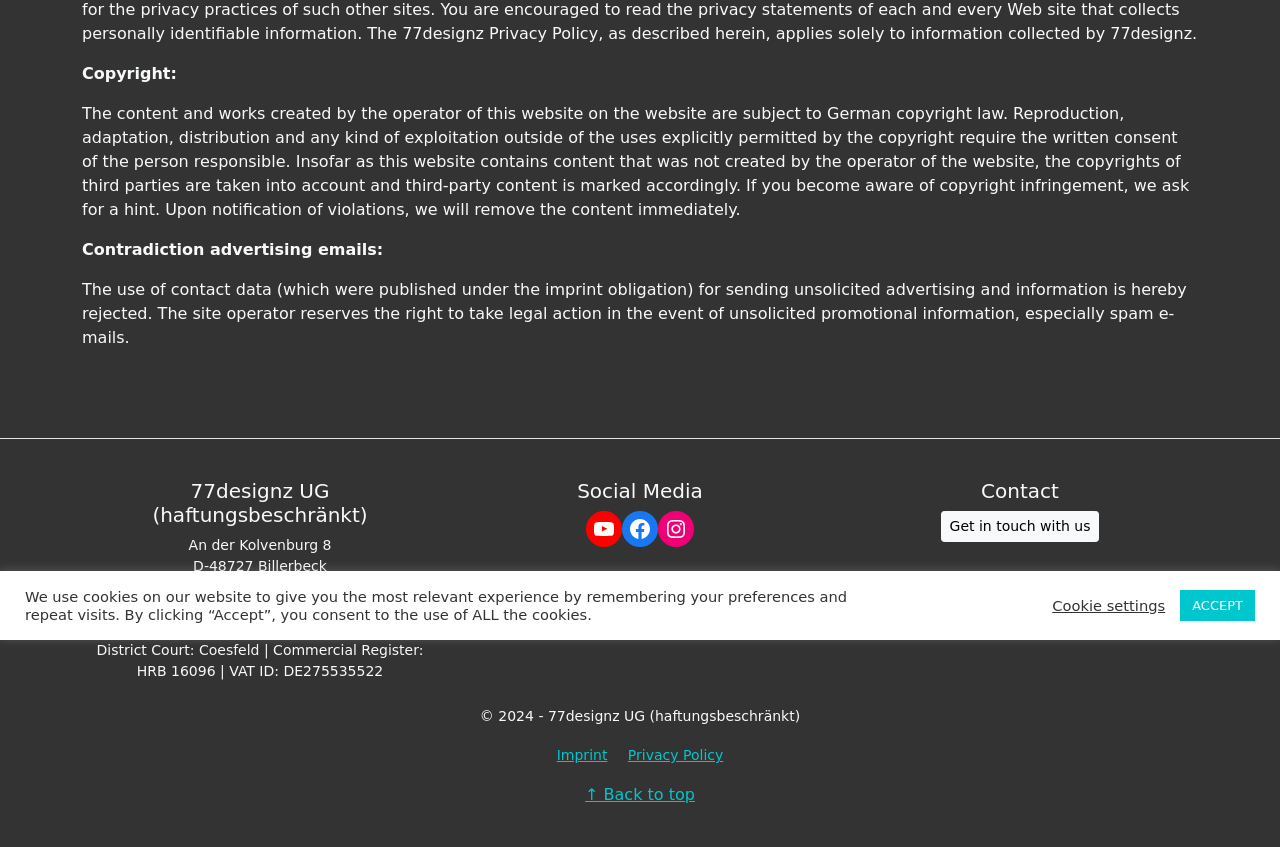Given the description ACCEPT, predict the bounding box coordinates of the UI element. Ensure the coordinates are in the format (top-left x, top-left y, bottom-right x, bottom-right y) and all values are between 0 and 1.

[0.922, 0.697, 0.98, 0.733]